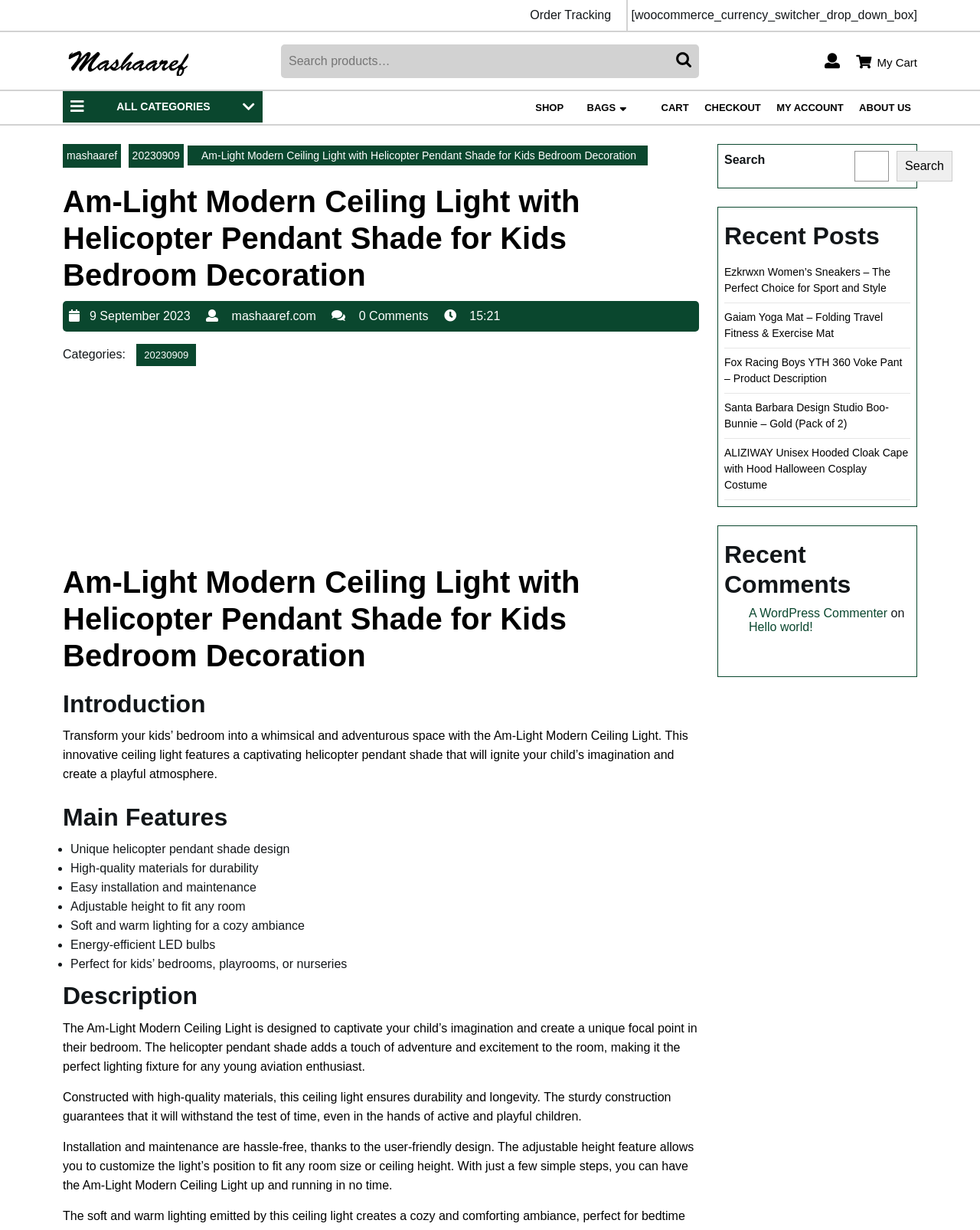Can you find and provide the main heading text of this webpage?

Am-Light Modern Ceiling Light with Helicopter Pendant Shade for Kids Bedroom Decoration